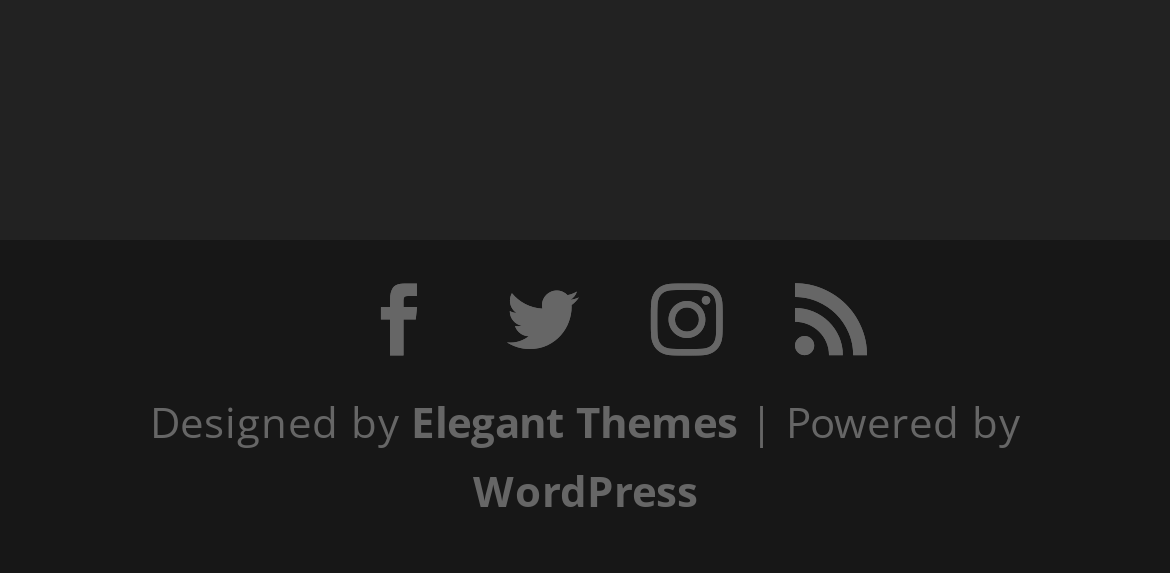Find the bounding box coordinates of the element's region that should be clicked in order to follow the given instruction: "Explore 'best sex pills'". The coordinates should consist of four float numbers between 0 and 1, i.e., [left, top, right, bottom].

[0.1, 0.721, 0.323, 0.821]